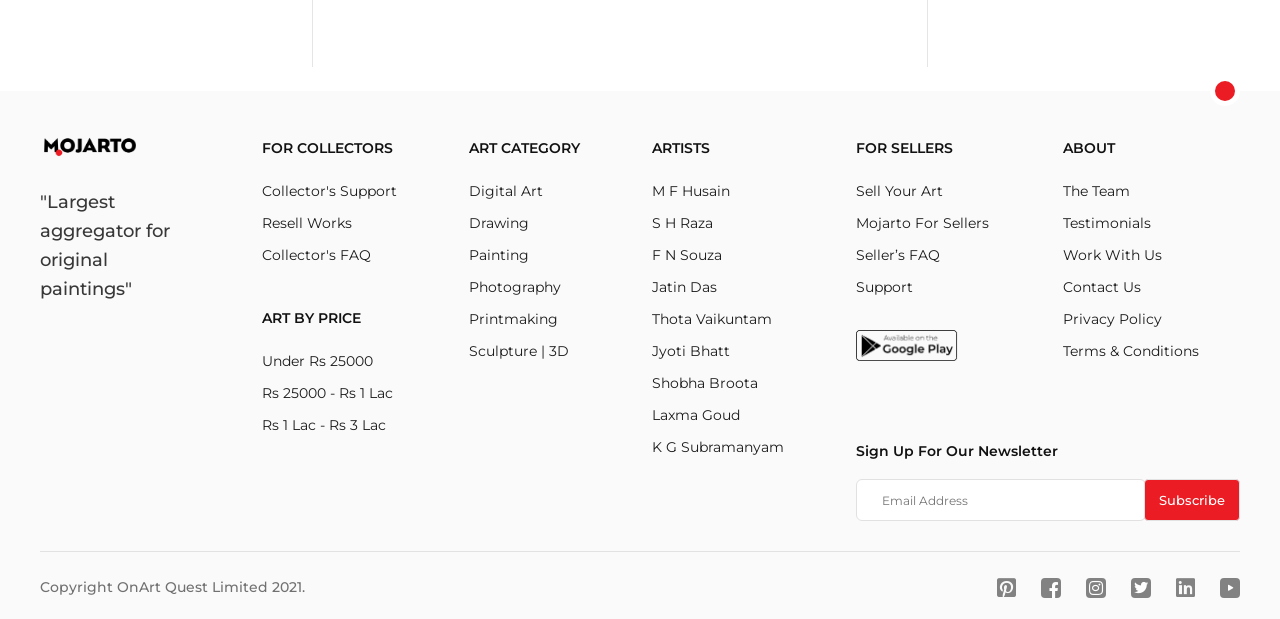Predict the bounding box coordinates of the area that should be clicked to accomplish the following instruction: "View art under Rs 25000". The bounding box coordinates should consist of four float numbers between 0 and 1, i.e., [left, top, right, bottom].

[0.205, 0.565, 0.31, 0.6]